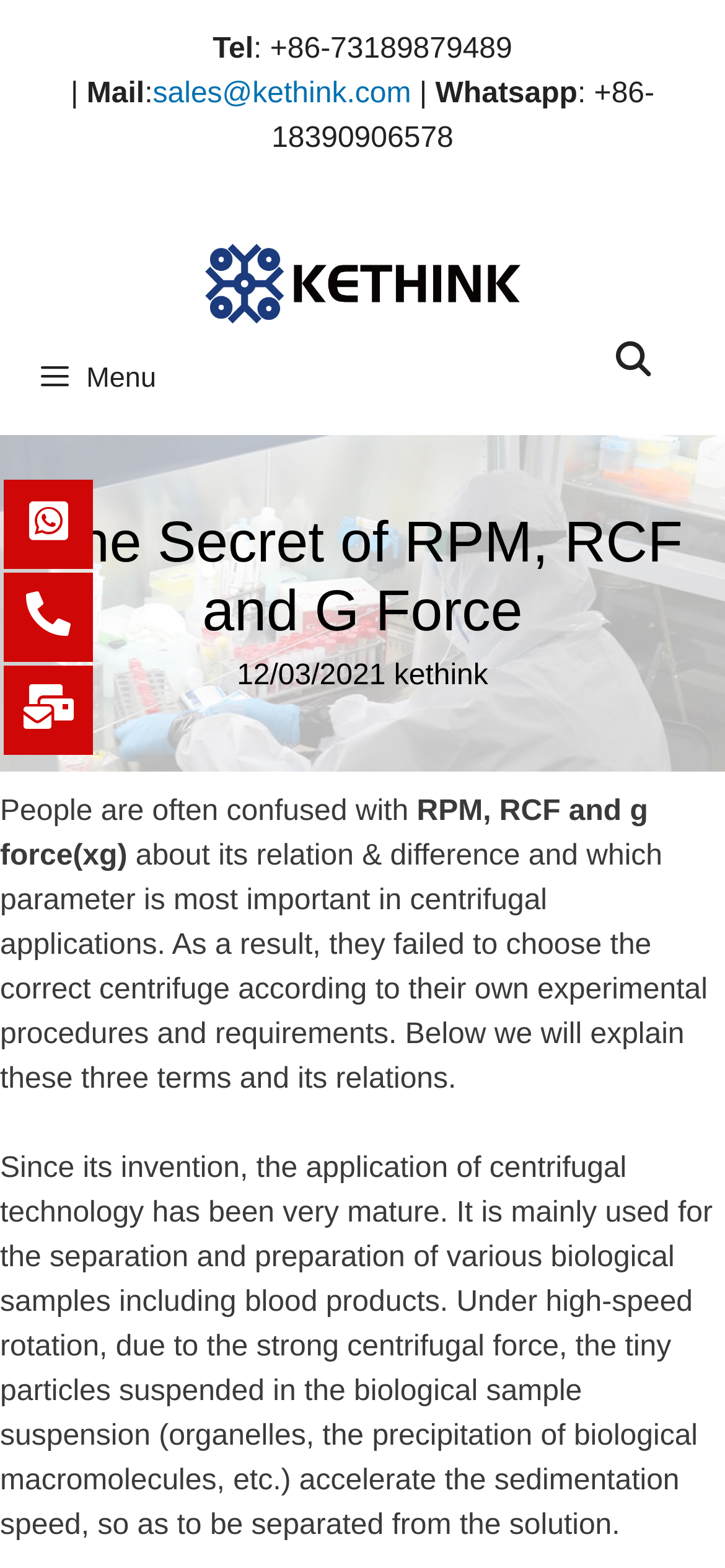Please extract the webpage's main title and generate its text content.

The Secret of RPM, RCF and G Force